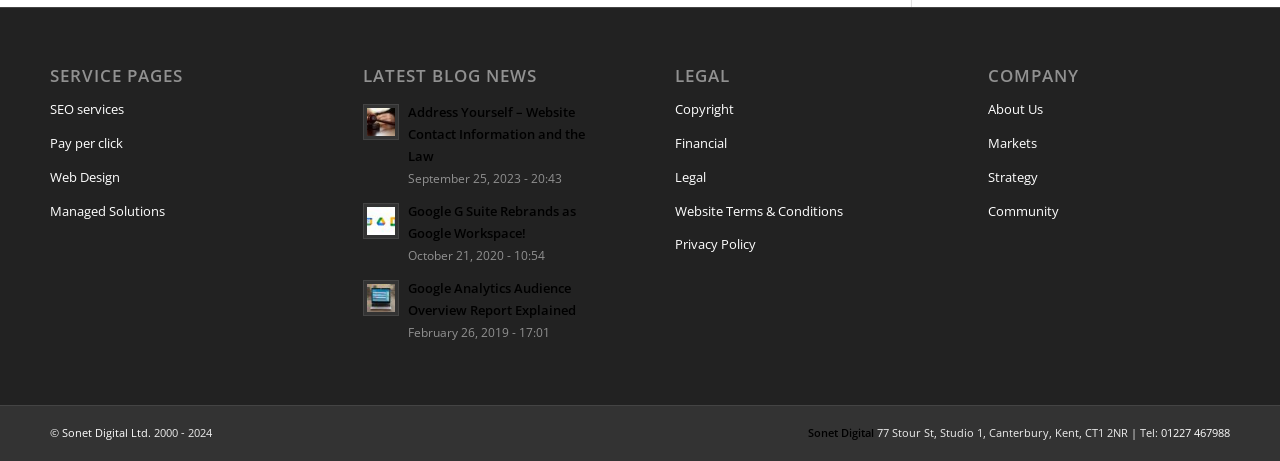Bounding box coordinates are specified in the format (top-left x, top-left y, bottom-right x, bottom-right y). All values are floating point numbers bounded between 0 and 1. Please provide the bounding box coordinate of the region this sentence describes: Sitemap

None